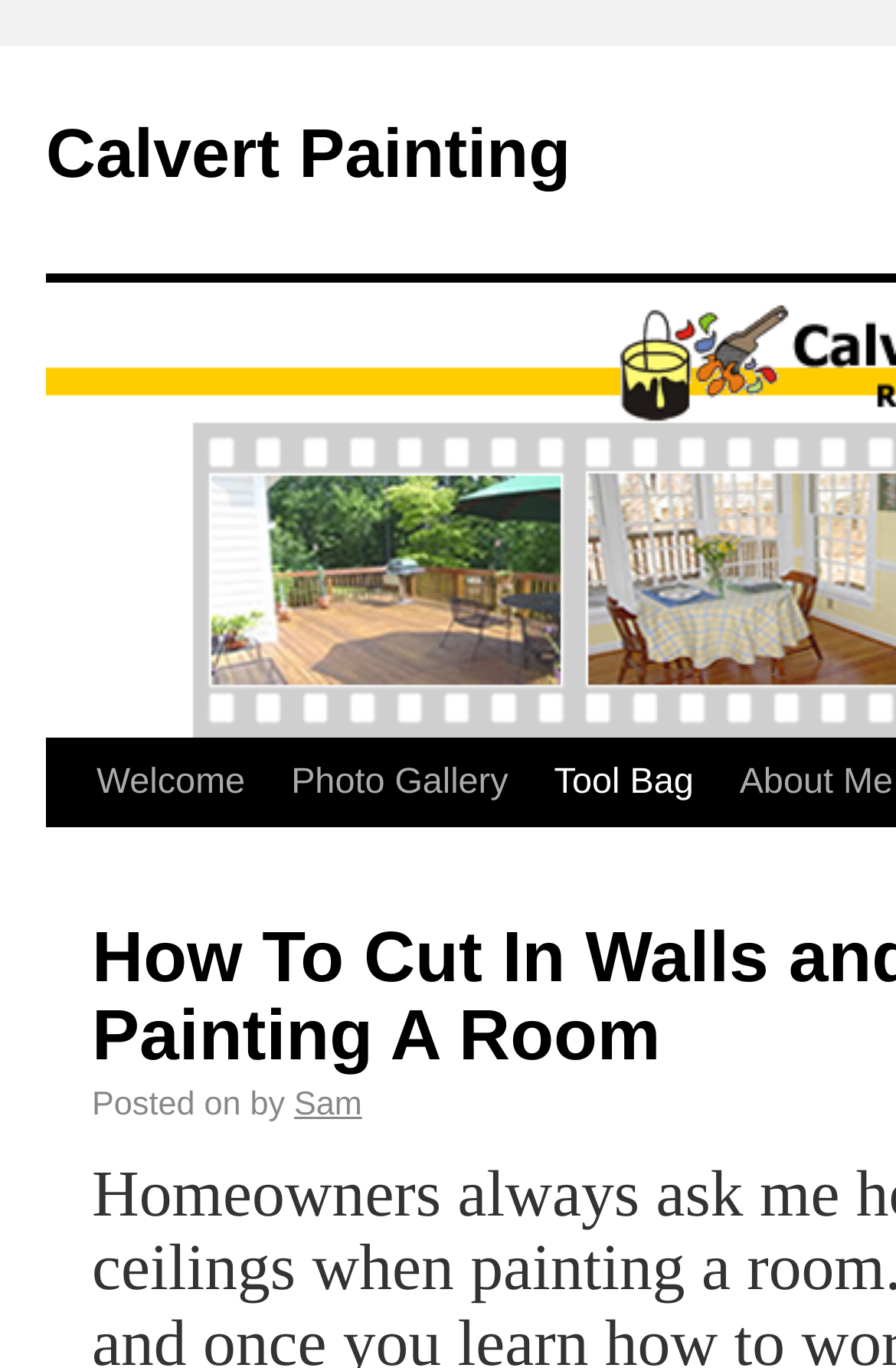Given the description "Sam", determine the bounding box of the corresponding UI element.

[0.328, 0.858, 0.404, 0.885]